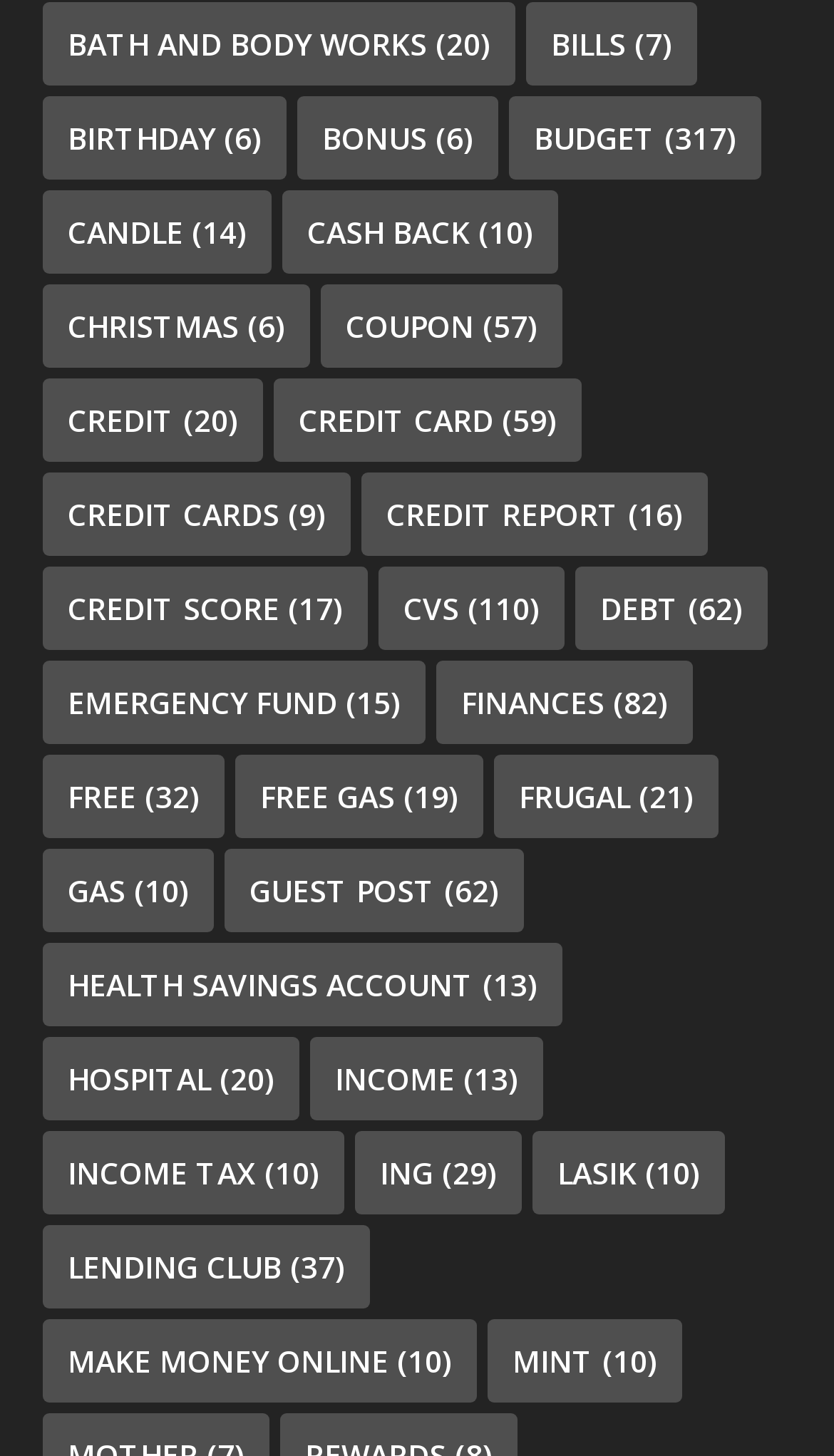Provide the bounding box coordinates, formatted as (top-left x, top-left y, bottom-right x, bottom-right y), with all values being floating point numbers between 0 and 1. Identify the bounding box of the UI element that matches the description: Credit Cards (9)

[0.05, 0.324, 0.419, 0.381]